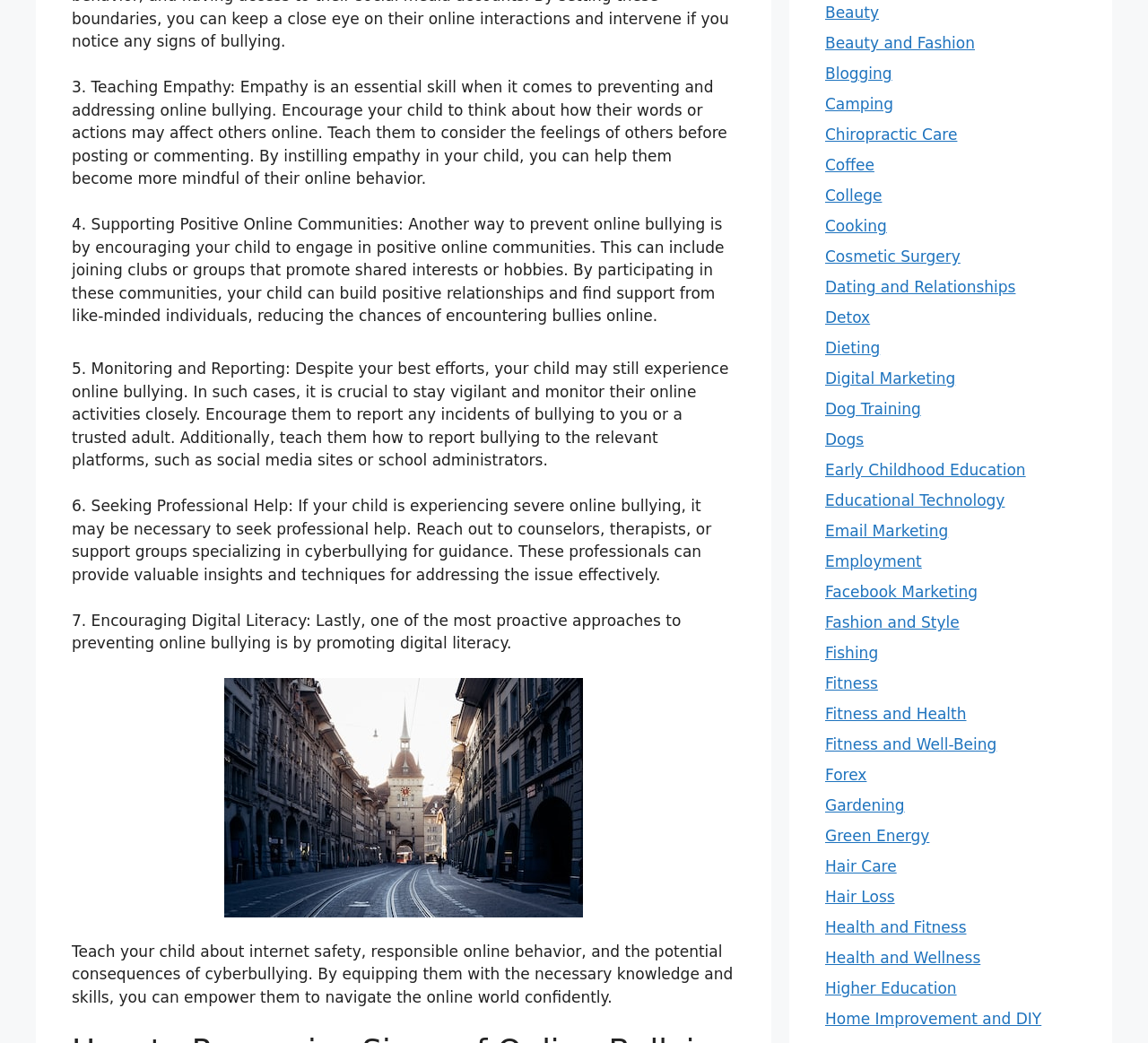What is the purpose of teaching empathy to children?
Using the visual information, reply with a single word or short phrase.

To prevent online bullying